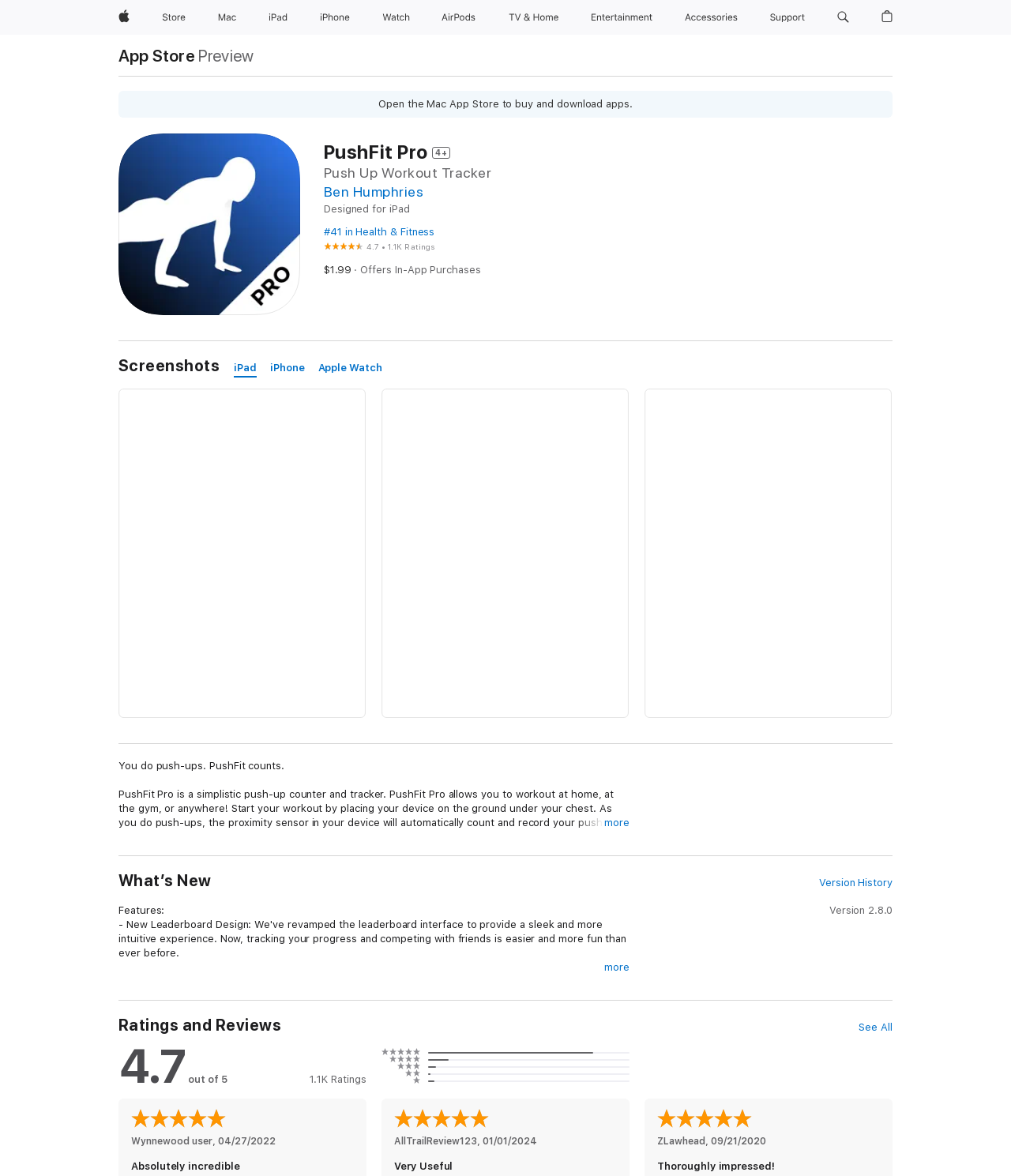Extract the bounding box coordinates of the UI element described by: "Store". The coordinates should include four float numbers ranging from 0 to 1, e.g., [left, top, right, bottom].

[0.154, 0.0, 0.19, 0.03]